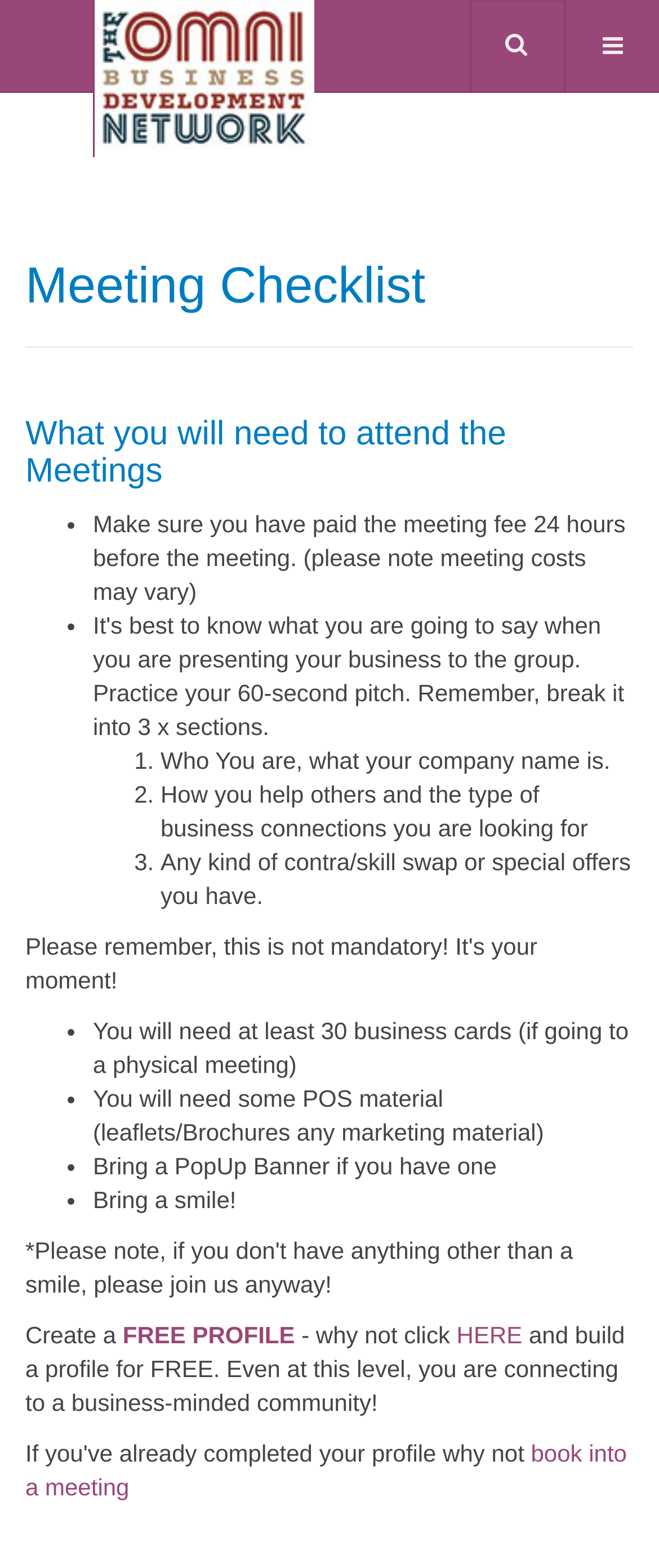Provide an in-depth caption for the contents of the webpage.

The webpage appears to be a meeting checklist for the Omni Local Business Development Network, a community of like-minded professionals. At the top left of the page, there is a link and an image with the text "Purity III". On the top right, there is a button with an icon and a textbox next to it.

The main content of the page is an article with a heading "Meeting Checklist" at the top. Below the heading, there is a section titled "What you will need to attend the Meetings" with a list of requirements. The list includes five bullet points with detailed descriptions, such as paying the meeting fee 24 hours in advance, bringing business cards, and preparing marketing materials.

Further down the page, there is a section with a heading that is not explicitly stated, but it appears to be encouraging users to create a free profile. The text reads "Create a" followed by a link to create a "FREE PROFILE", and then continues with "why not click HERE and build a profile for FREE." This section is promoting the benefits of connecting with a business-minded community.

At the very bottom of the page, there is a link to "book into a meeting", which suggests that users can register for a meeting after completing the checklist. Overall, the webpage is providing a checklist and guidelines for attending meetings, as well as promoting the benefits of creating a free profile within the Omni Local Business Development Network.